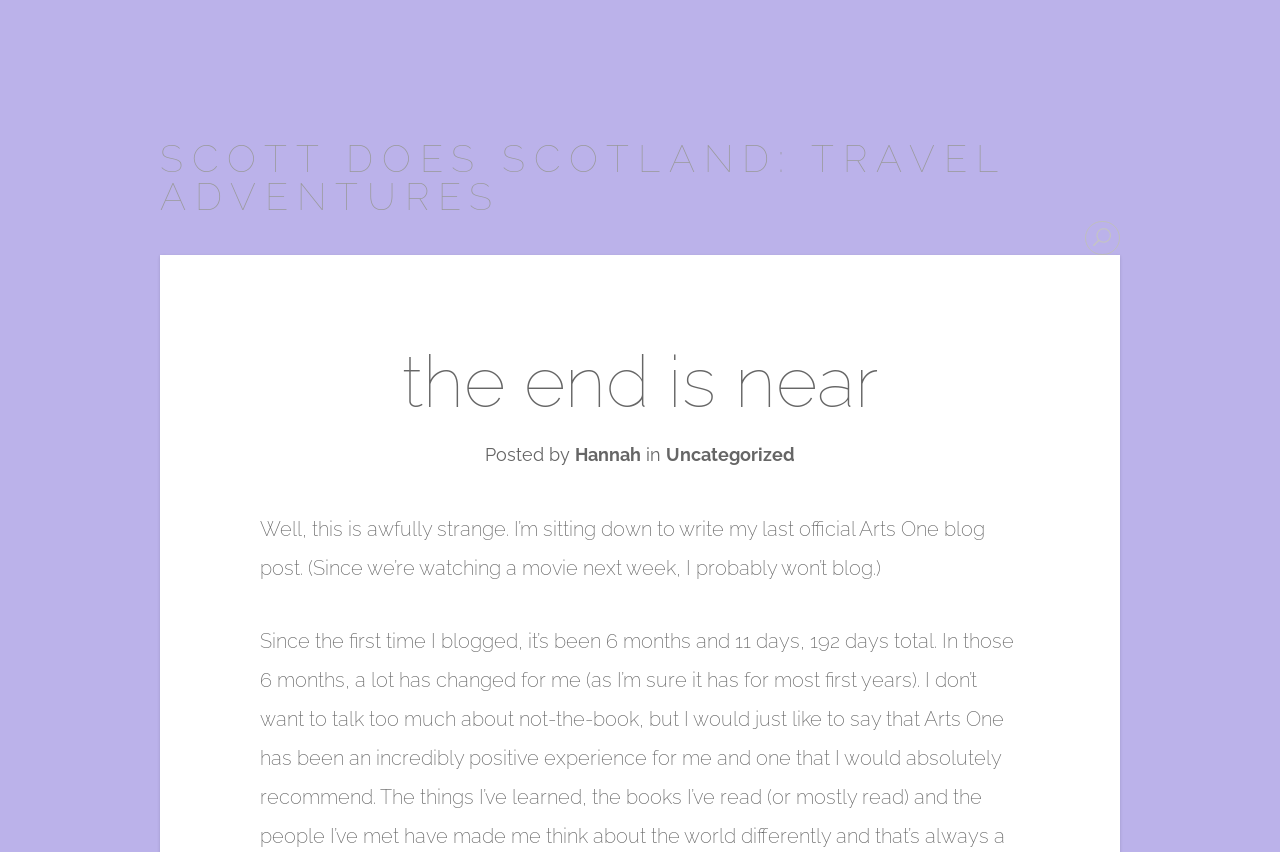Extract the bounding box coordinates for the HTML element that matches this description: "name="s"". The coordinates should be four float numbers between 0 and 1, i.e., [left, top, right, bottom].

[0.848, 0.259, 0.875, 0.299]